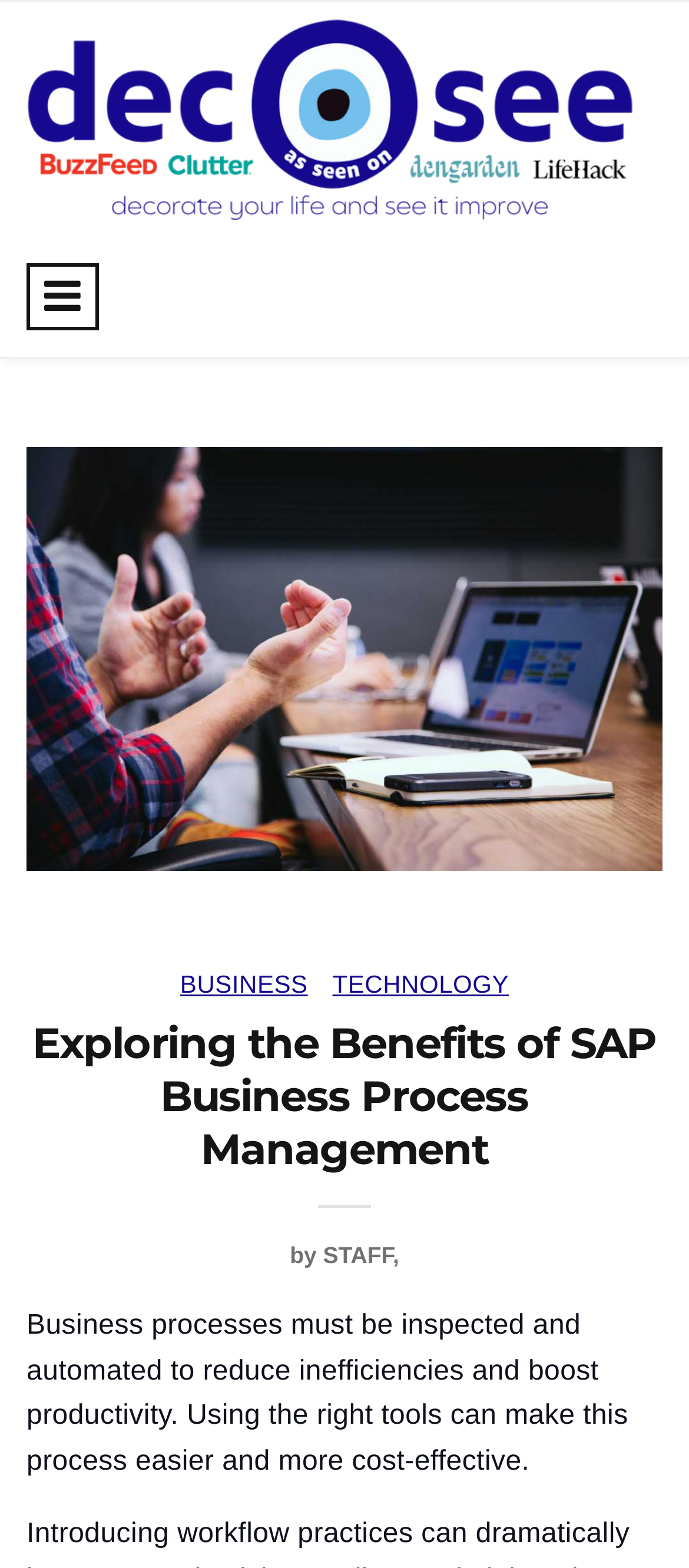Who wrote the article?
Based on the image content, provide your answer in one word or a short phrase.

STAFF